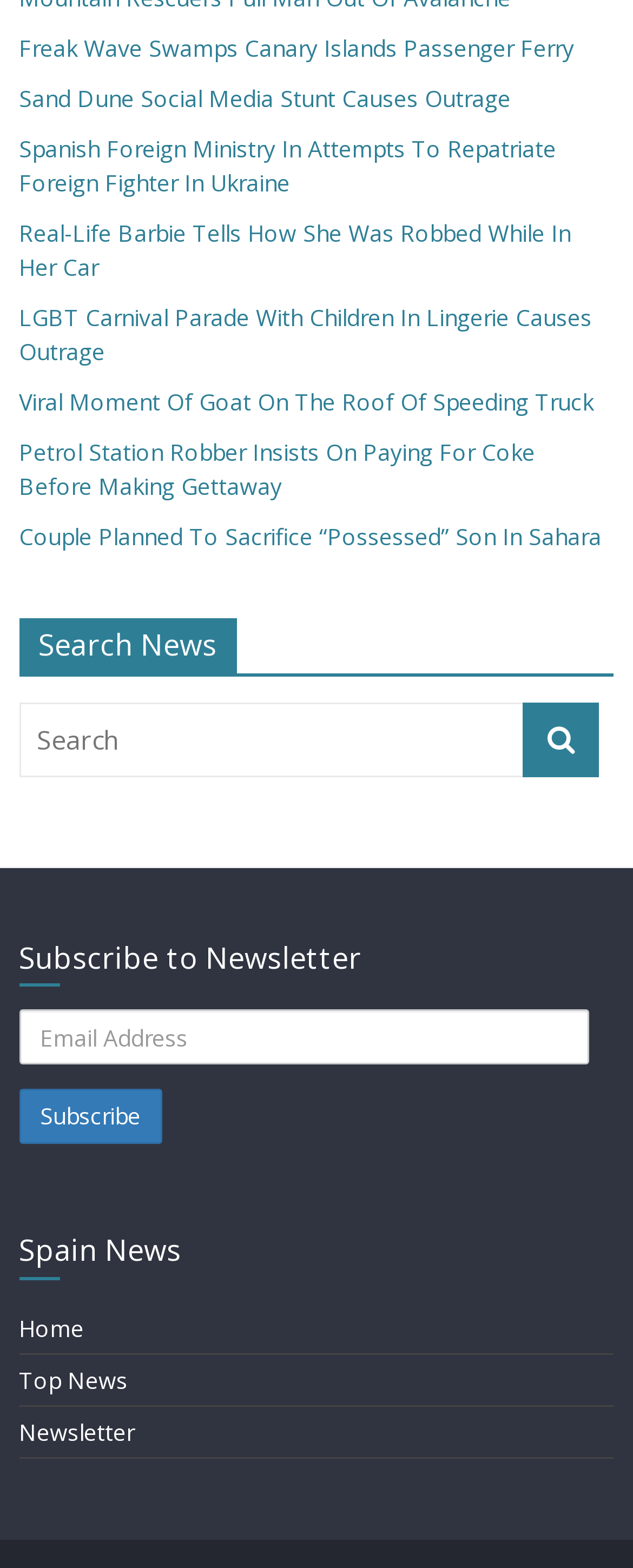Reply to the question with a single word or phrase:
What is the topic of the first news link?

Freak Wave